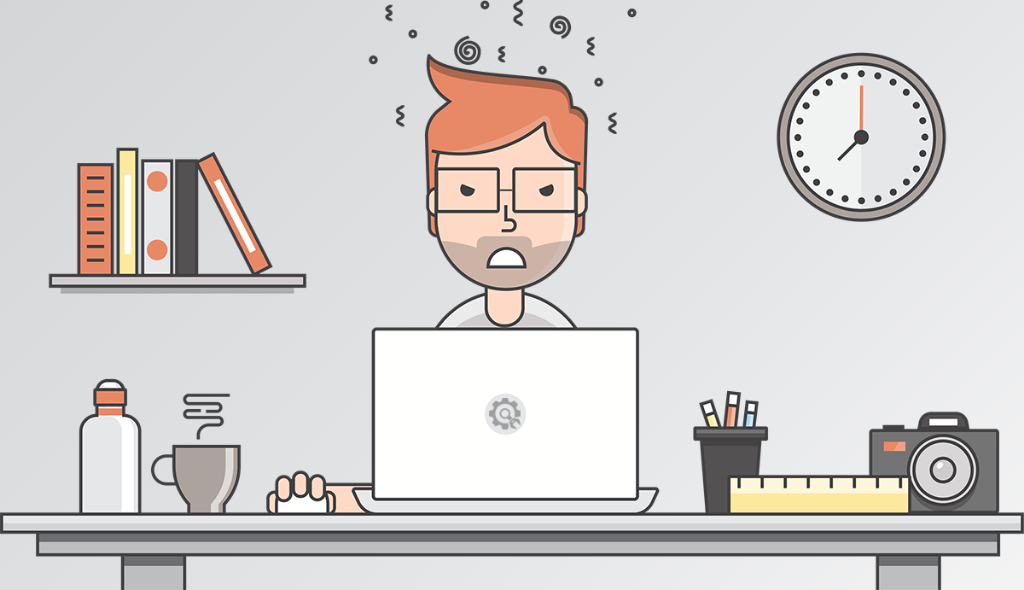What is on the bookshelf?
Respond to the question with a single word or phrase according to the image.

Colorful files and books